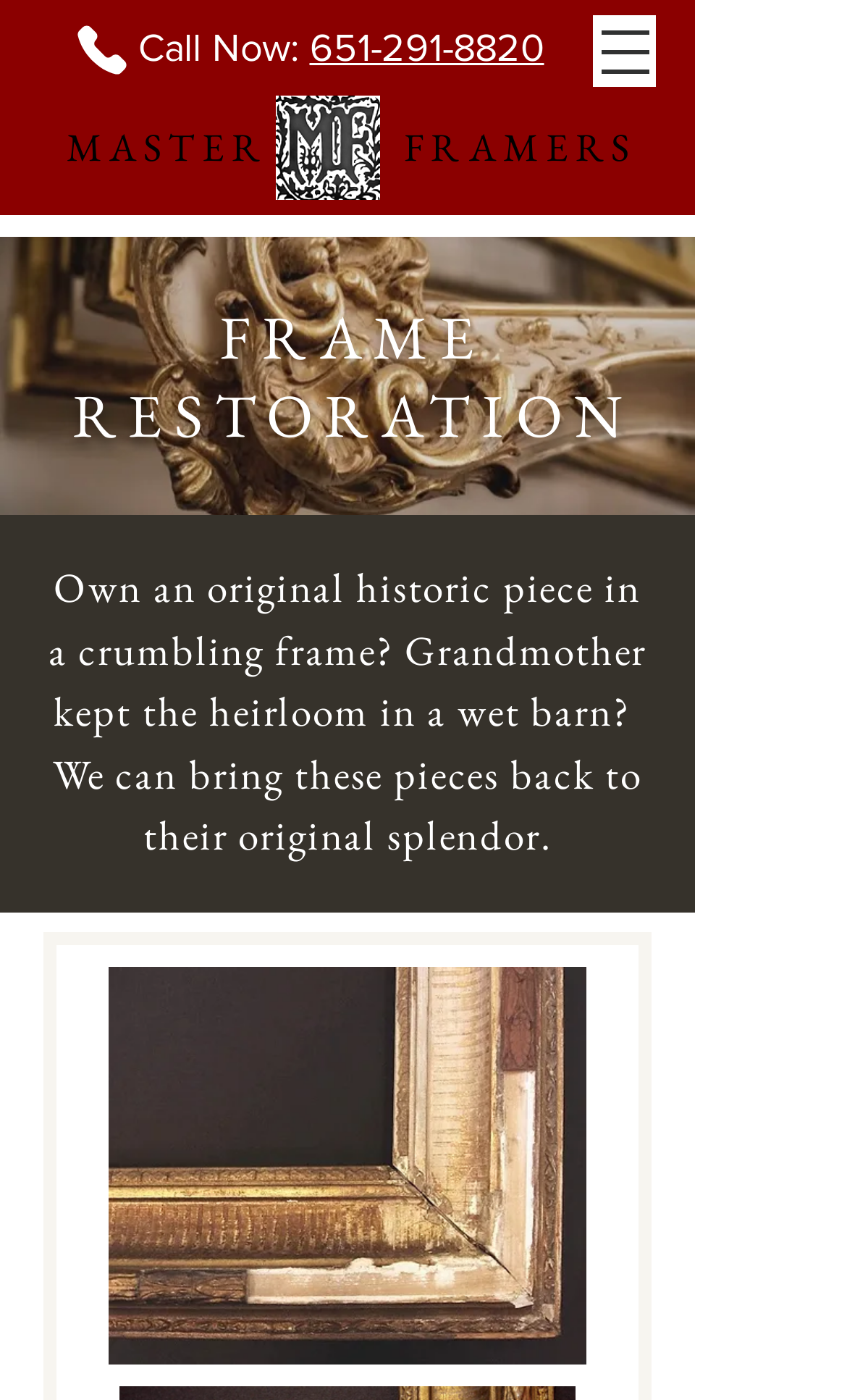Create an in-depth description of the webpage, covering main sections.

The webpage is about frame restoration services provided by MASTER FRAMERS INC. At the top, there is a call-to-action heading "Call Now: 651-291-8820" with a clickable phone number. Next to it, there is a "Phone" link. On the right side of the top section, an "Open navigation menu" button is located.

Below the top section, there is an image with the alt text "image.png". Underneath the image, the company name "MASTER FRAMERS" is displayed in two separate headings, with each word on a new line.

The main content of the webpage starts with a heading "FRAME RESTORATION". Below this heading, there is a paragraph of text that describes the frame restoration services, mentioning that they can restore original historic pieces that have been damaged. This text is accompanied by a large image that takes up most of the bottom section of the webpage, with the alt text "image_edited_edited.jpg".